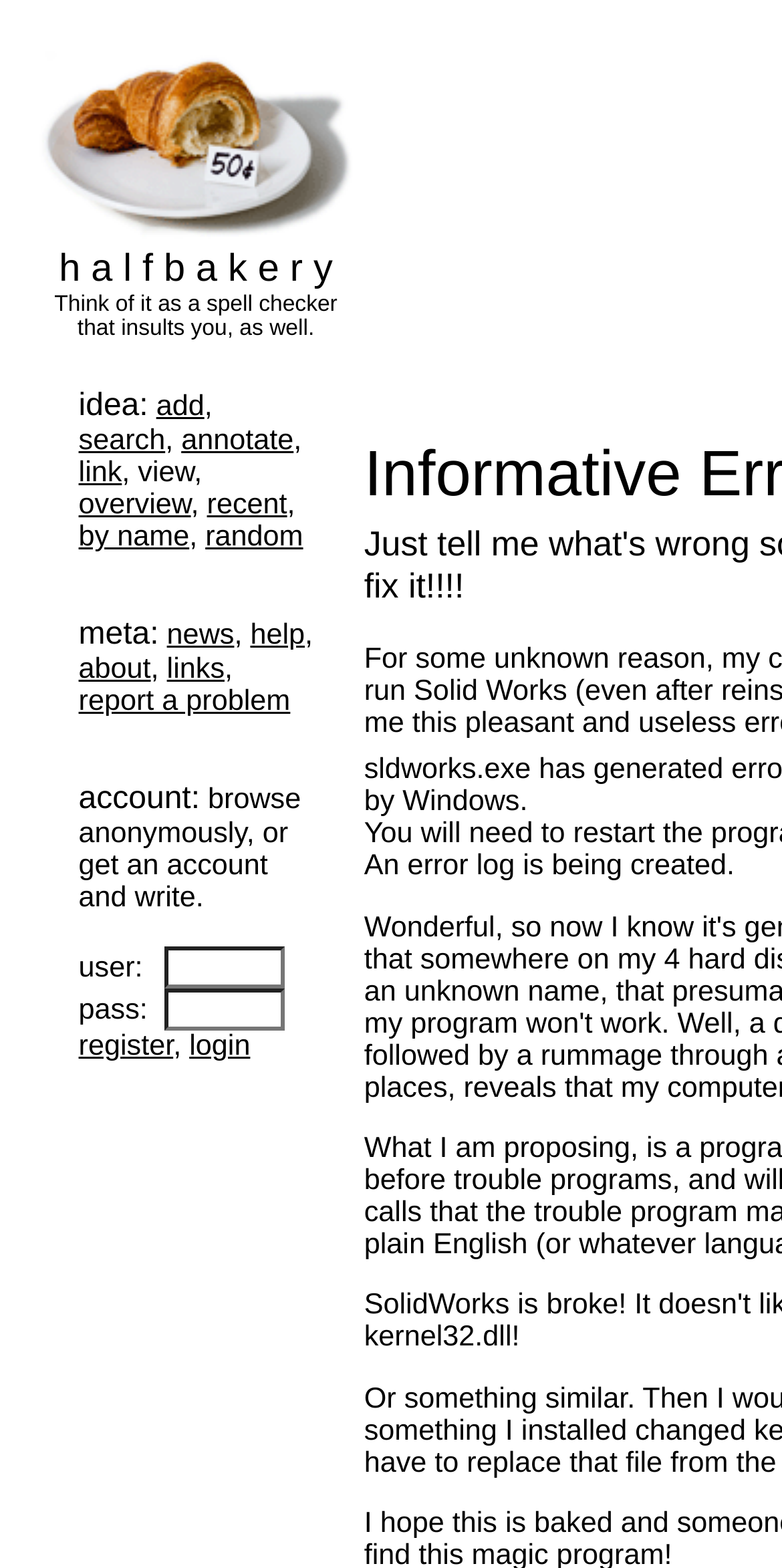Please identify the bounding box coordinates for the region that you need to click to follow this instruction: "login to the account".

[0.242, 0.658, 0.32, 0.678]